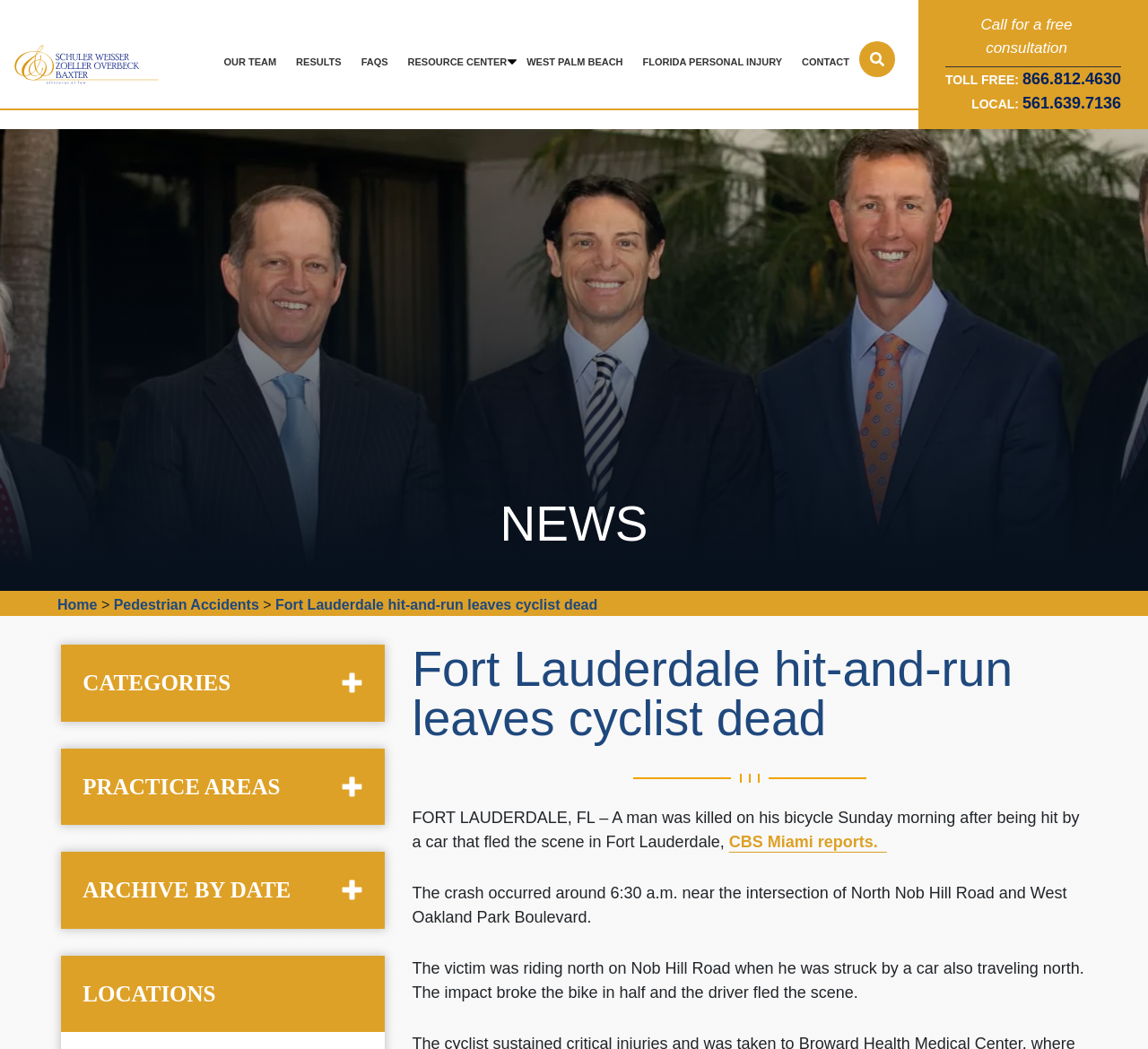Identify the bounding box coordinates necessary to click and complete the given instruction: "Visit the 'NEWS' page".

[0.436, 0.473, 0.564, 0.526]